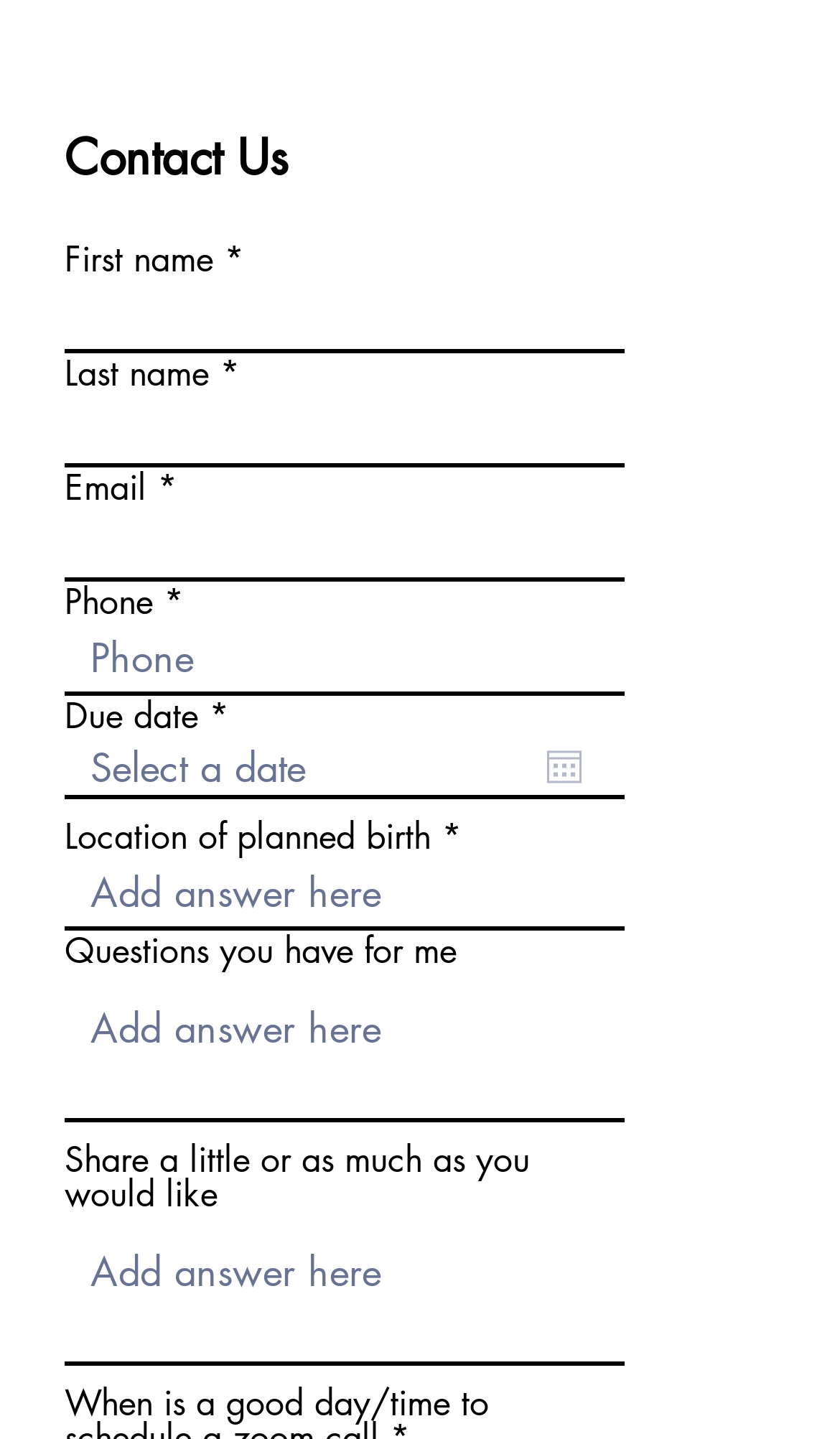Please find the bounding box coordinates in the format (top-left x, top-left y, bottom-right x, bottom-right y) for the given element description. Ensure the coordinates are floating point numbers between 0 and 1. Description: name="email" placeholder=""

[0.077, 0.354, 0.744, 0.404]